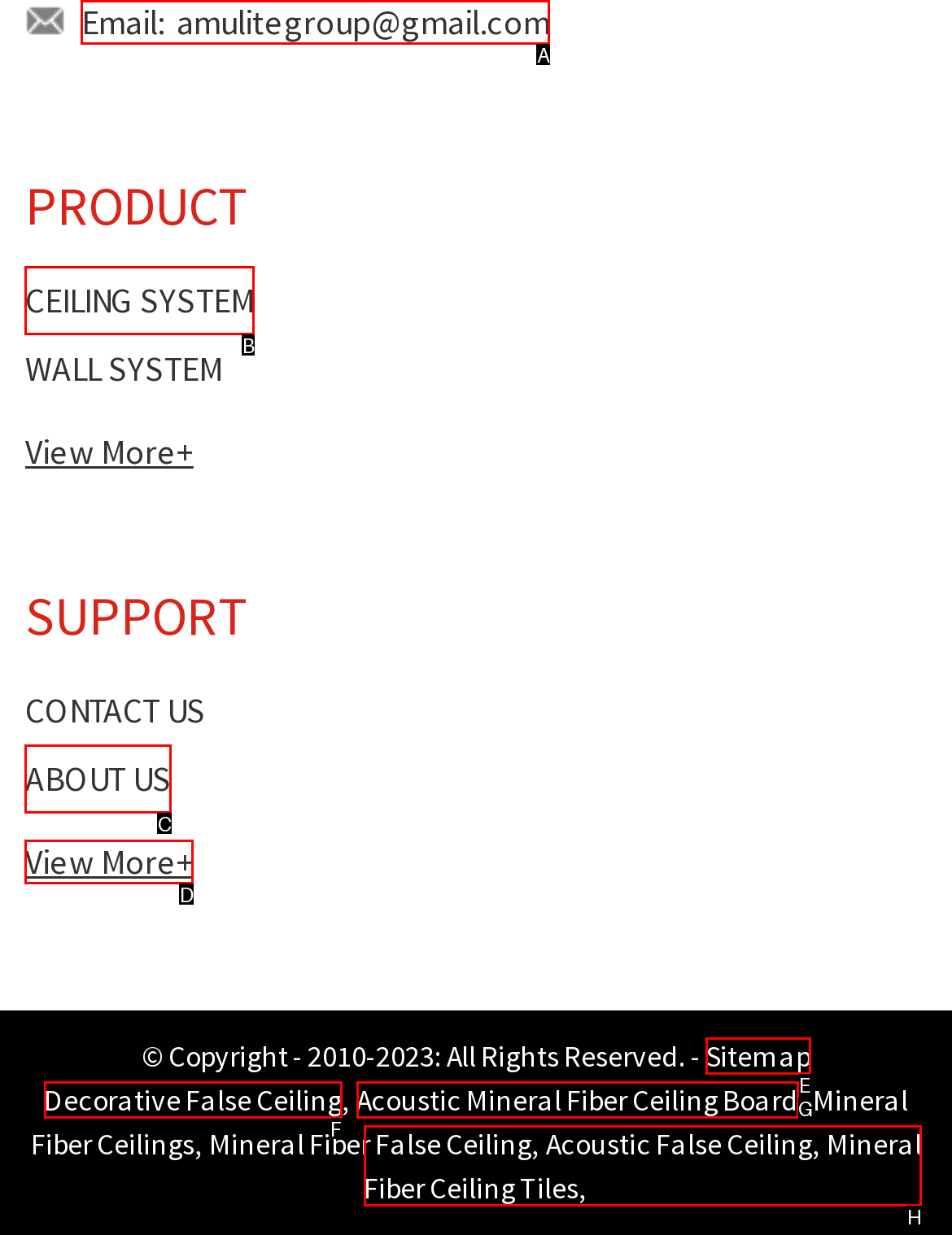Select the HTML element that matches the description: Email:amulitegroup@gmail.com. Provide the letter of the chosen option as your answer.

A